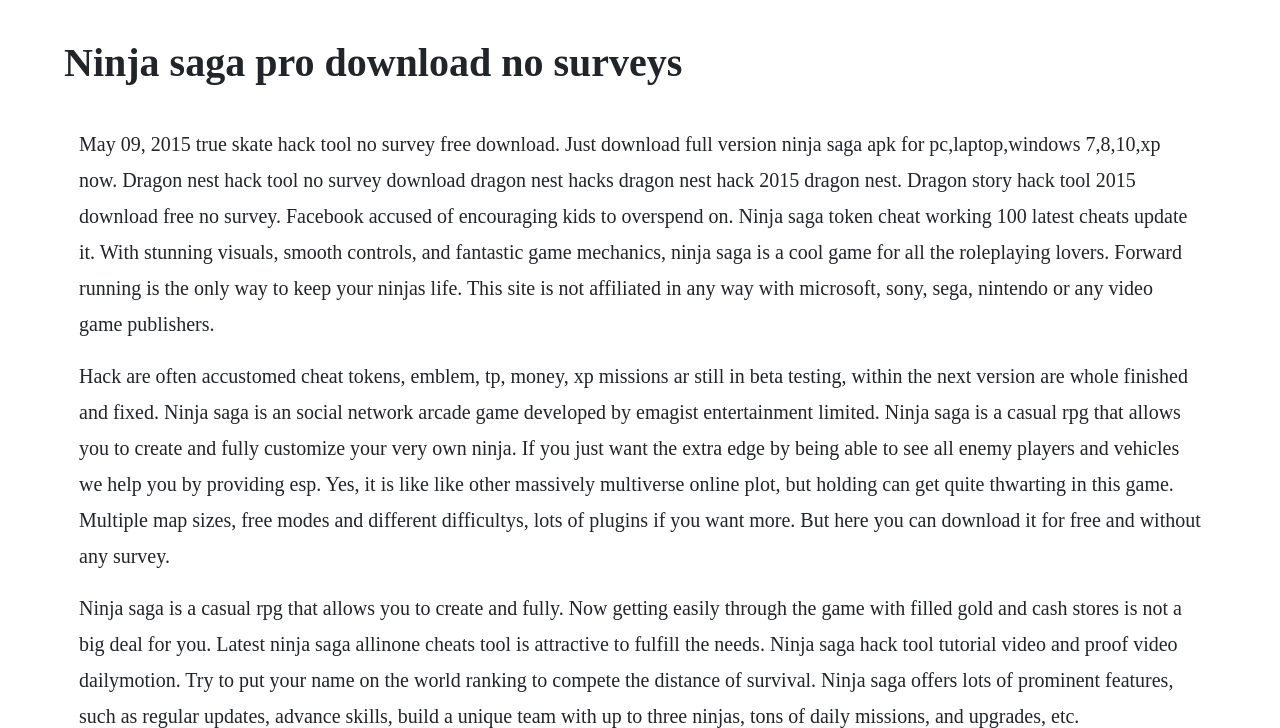Generate the main heading text from the webpage.

Ninja saga pro download no surveys